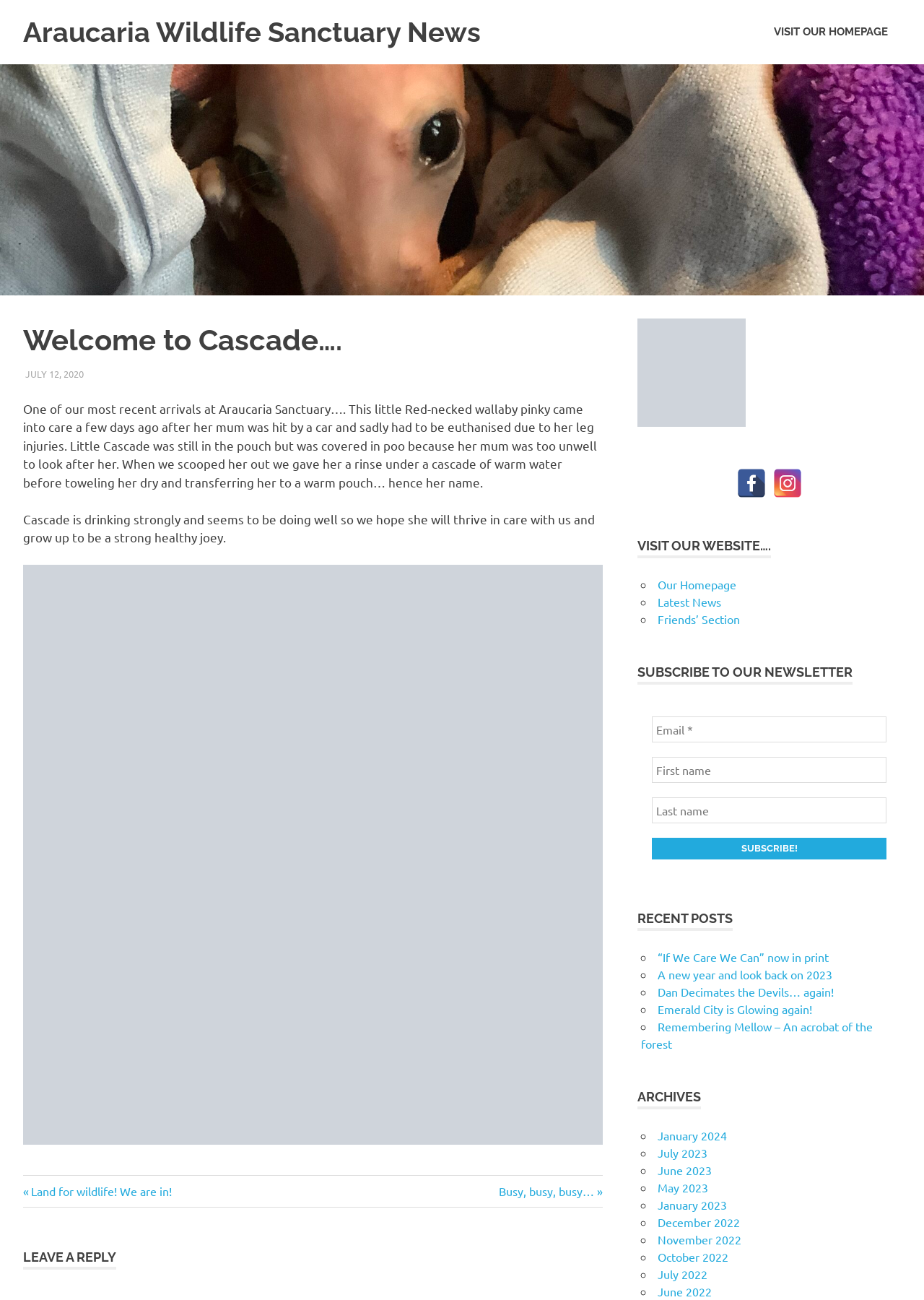Locate the bounding box coordinates of the clickable region to complete the following instruction: "View the recent post '“If We Care We Can” now in print'."

[0.712, 0.73, 0.897, 0.741]